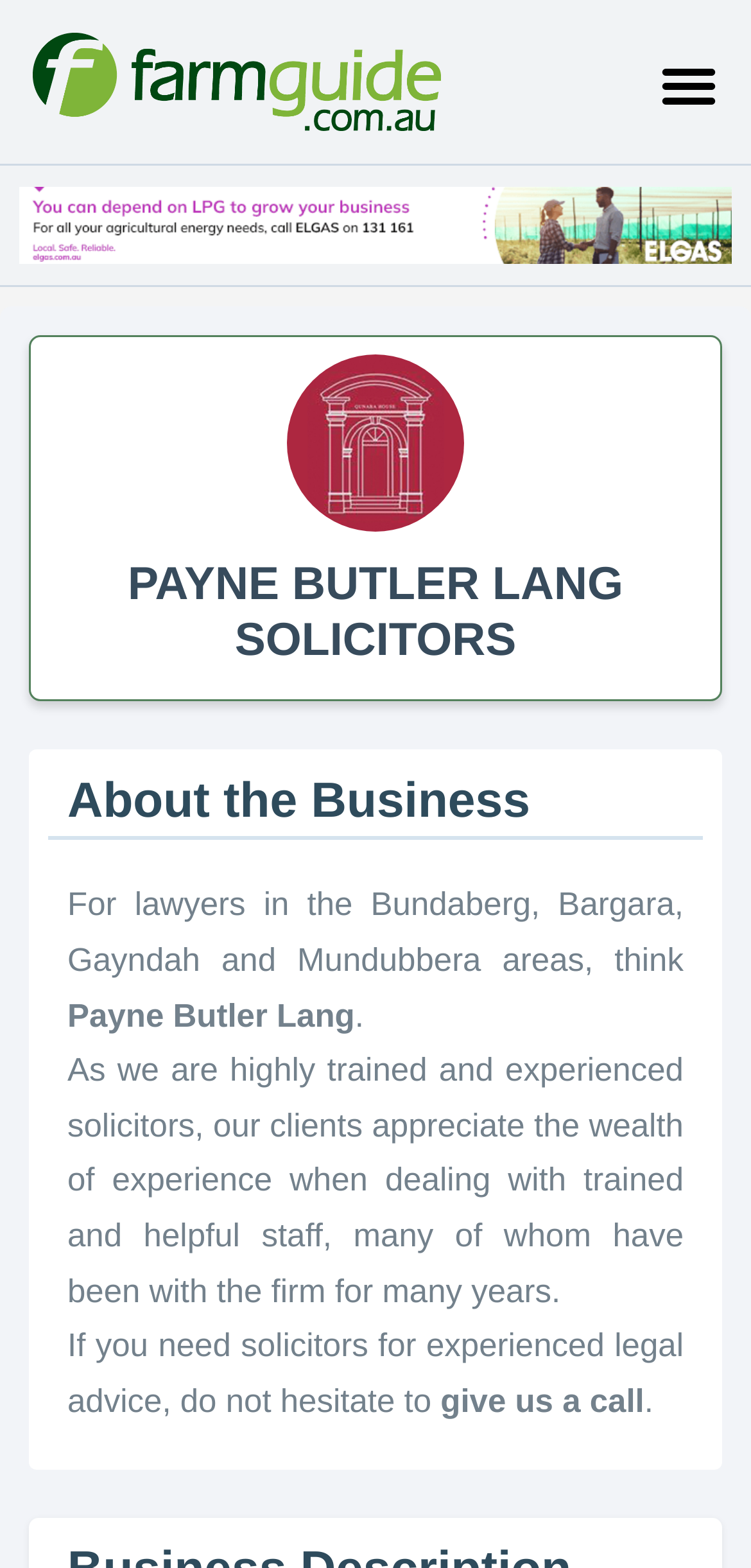Refer to the image and provide an in-depth answer to the question: 
Is there a menu toggle button on the webpage?

The menu toggle button is located at the top right corner of the webpage, with a bounding box coordinate of [0.859, 0.028, 0.974, 0.083]. It is a button element with the text 'Menu Toggle'.